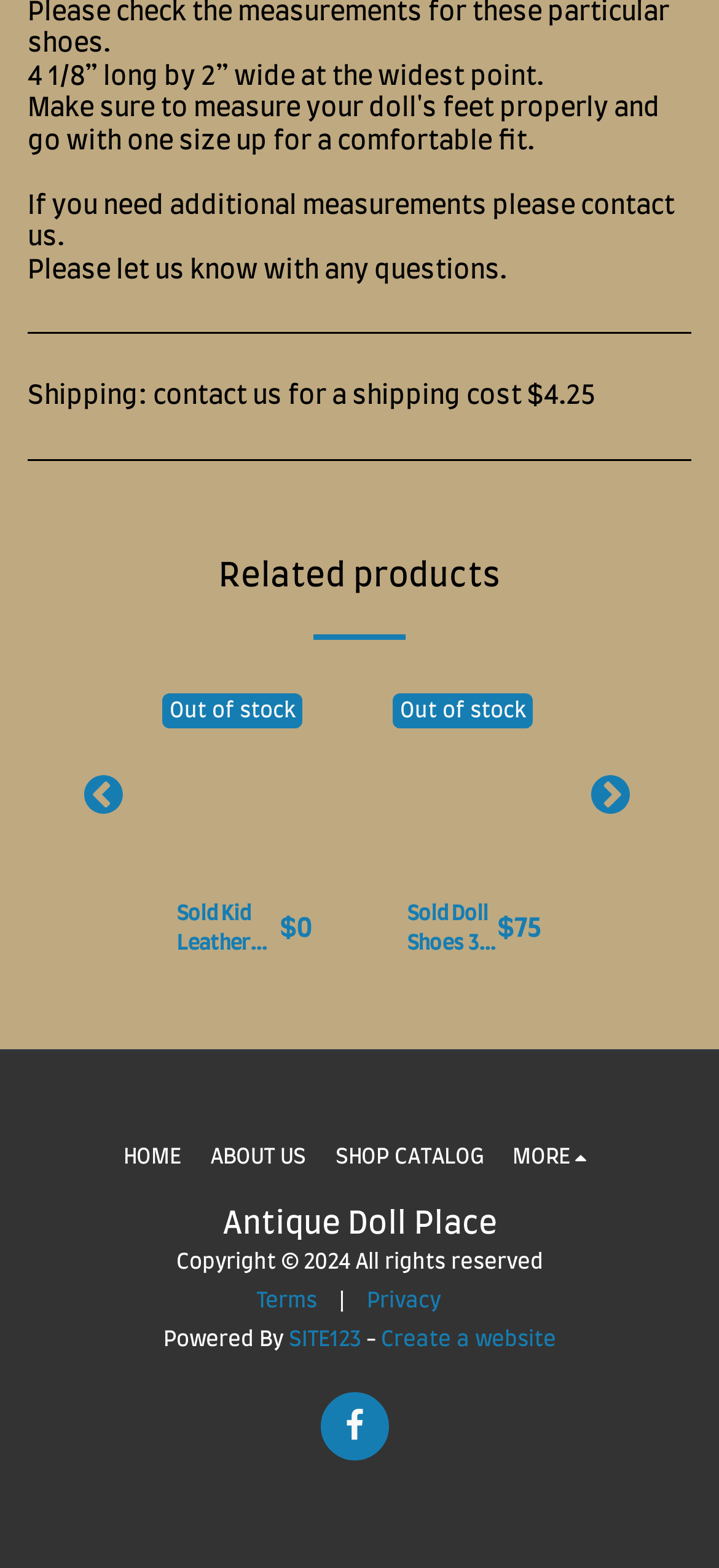Find the bounding box of the element with the following description: "About Us". The coordinates must be four float numbers between 0 and 1, formatted as [left, top, right, bottom].

[0.292, 0.726, 0.425, 0.75]